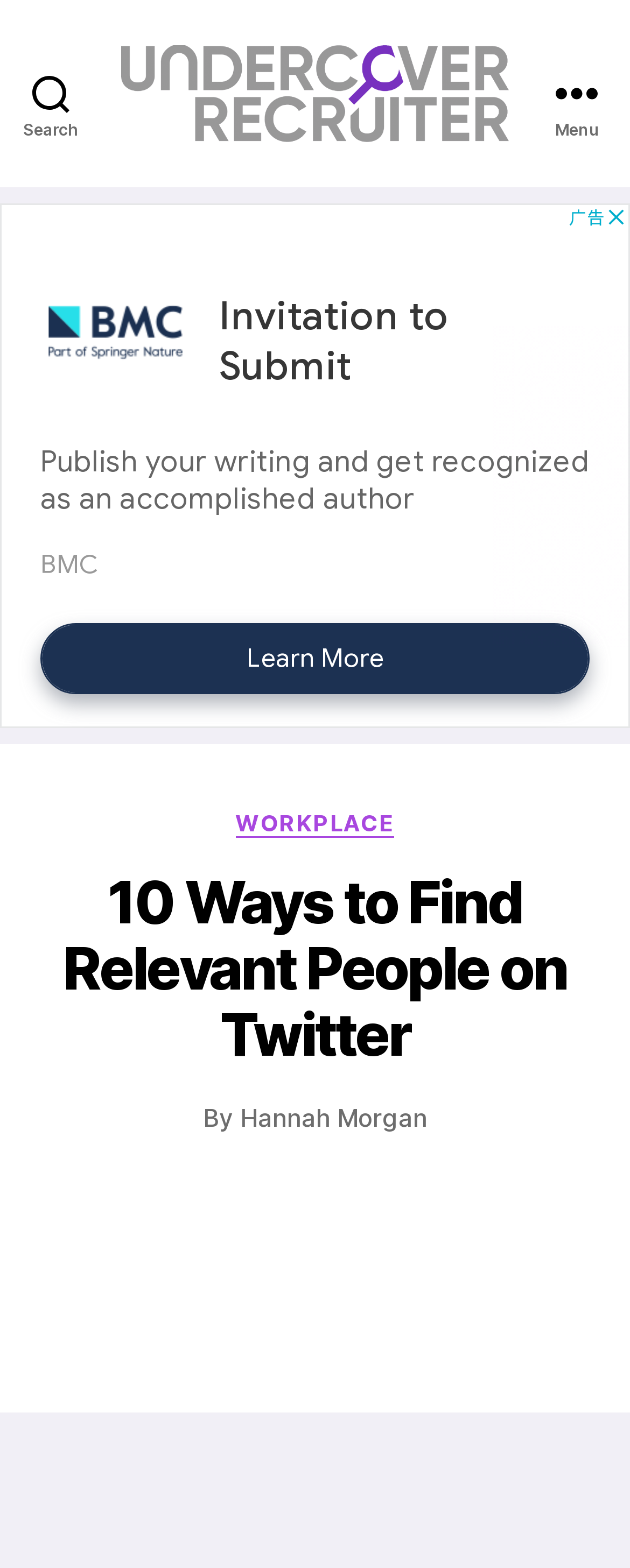How many categories are listed?
Answer the question with as much detail as possible.

I found the category list by looking at the text below the main heading, where it says 'Categories' followed by 'WORKPLACE', which is the only category listed.